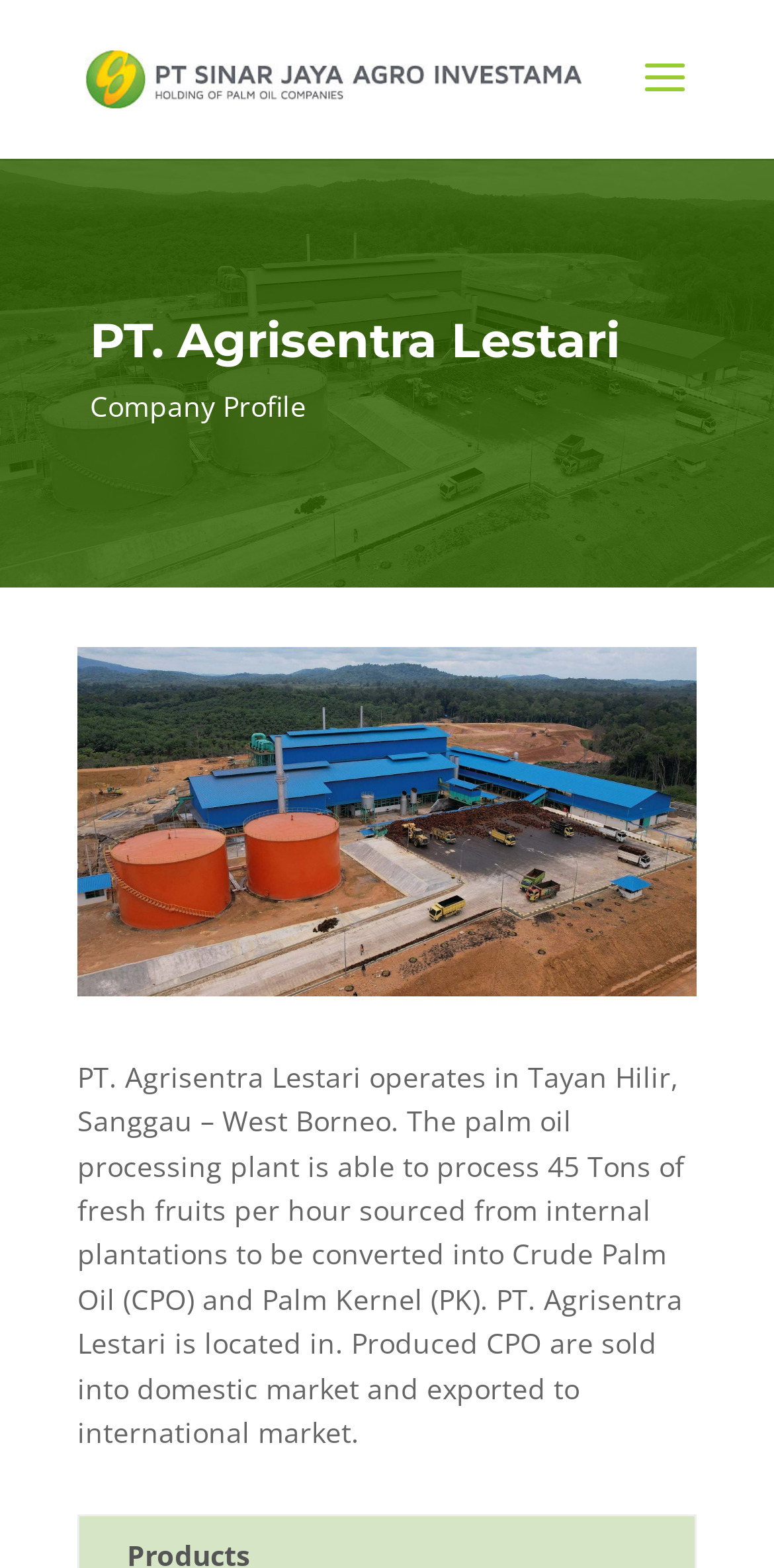Identify and provide the text of the main header on the webpage.

PT. Agrisentra Lestari